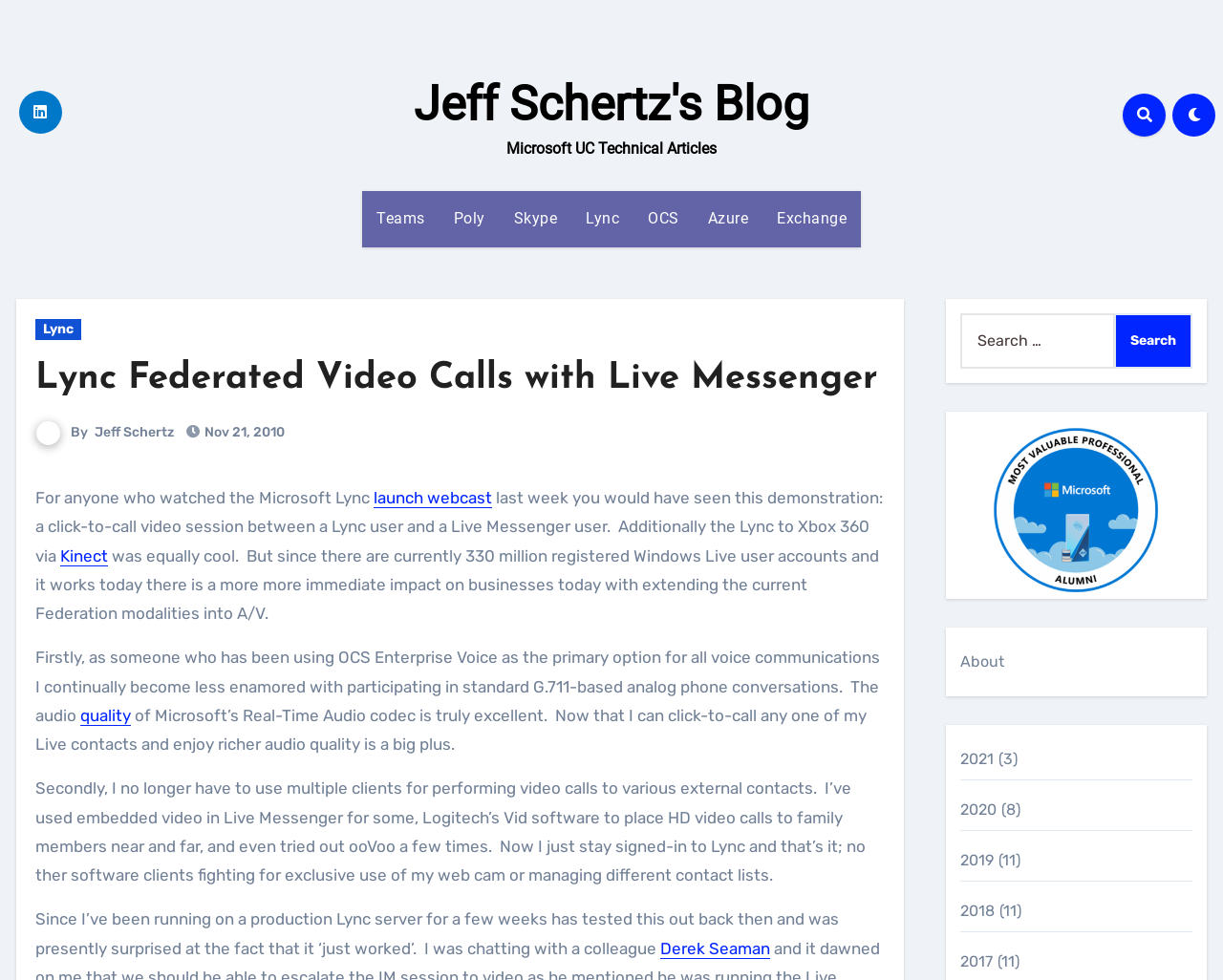Determine the bounding box coordinates of the area to click in order to meet this instruction: "Click on the 'About' link".

[0.785, 0.666, 0.821, 0.685]